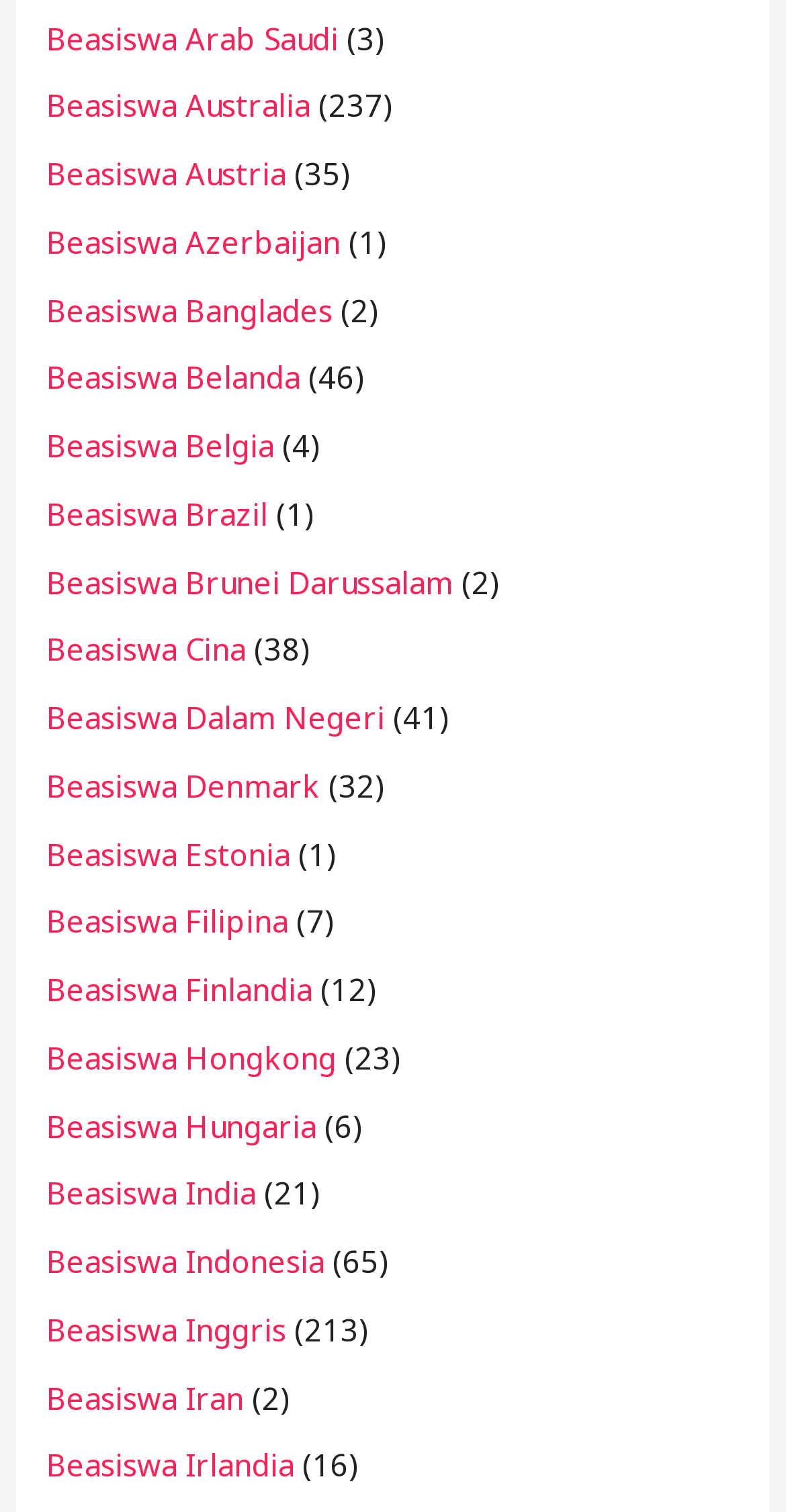Respond with a single word or phrase to the following question: How many scholarships are available in Austria?

35